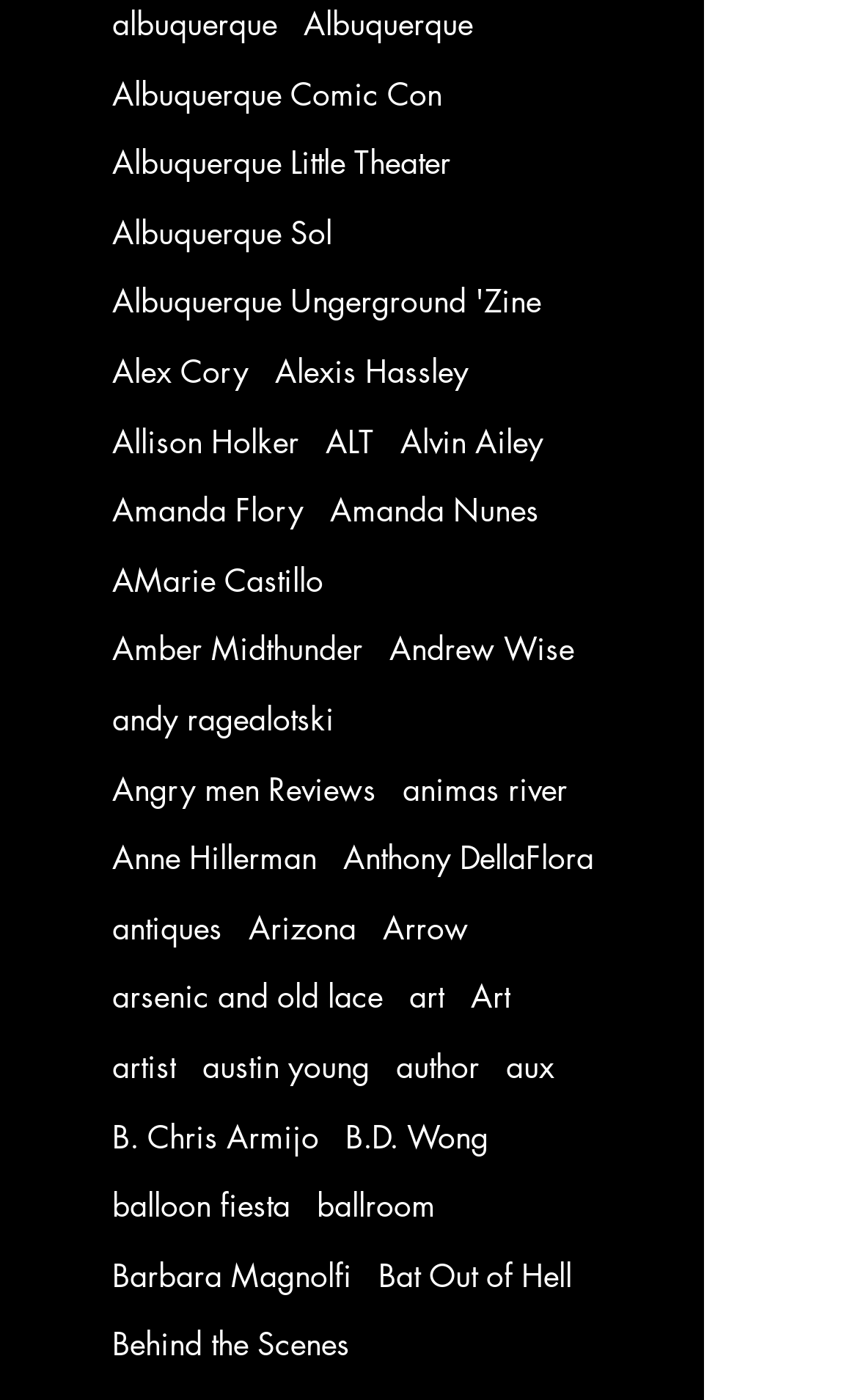Provide the bounding box coordinates for the UI element that is described as: "Bat Out of Hell".

[0.441, 0.895, 0.667, 0.926]